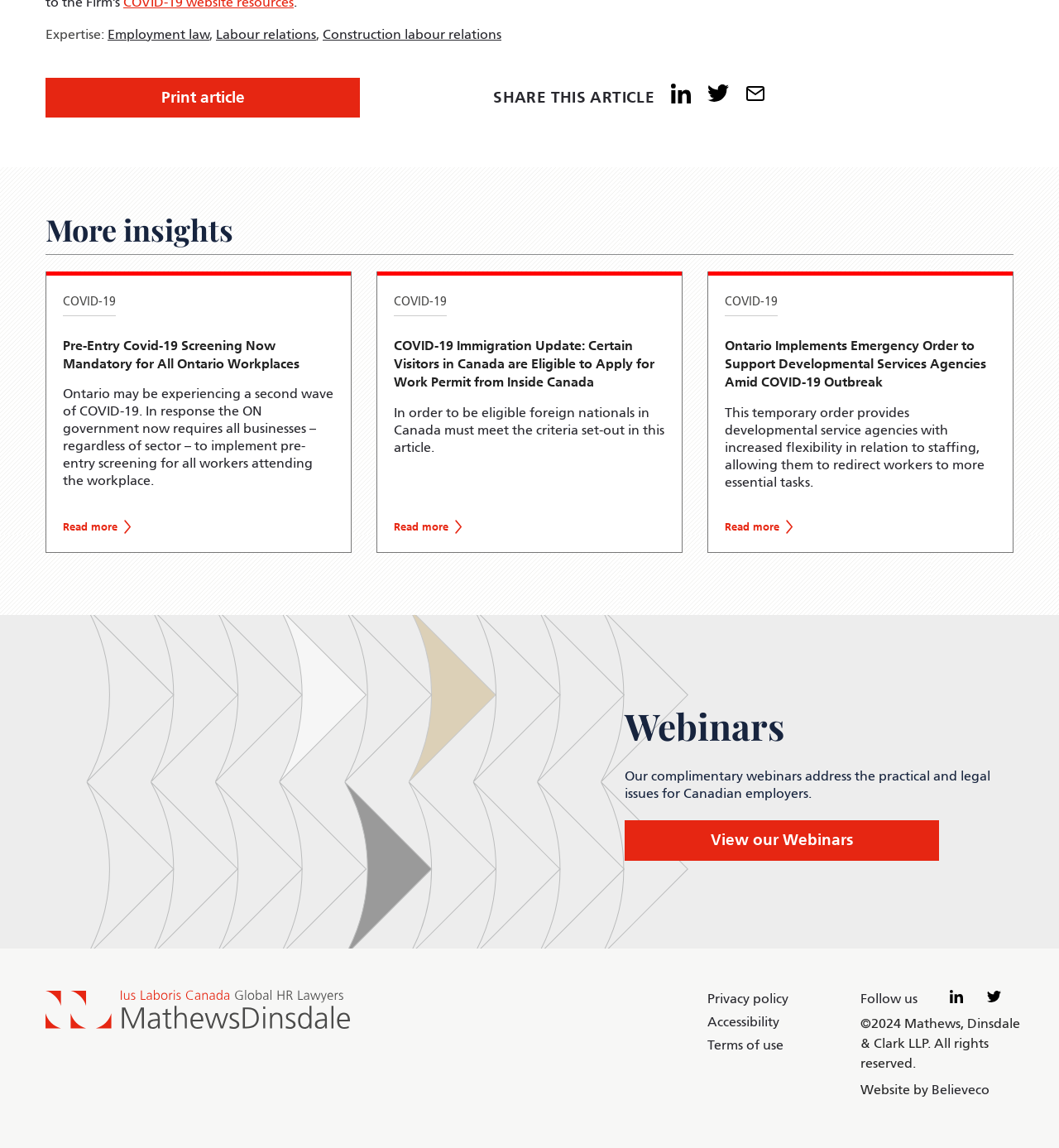Reply to the question below using a single word or brief phrase:
What is the name of the law firm associated with this webpage?

Mathews, Dinsdale & Clark LLP